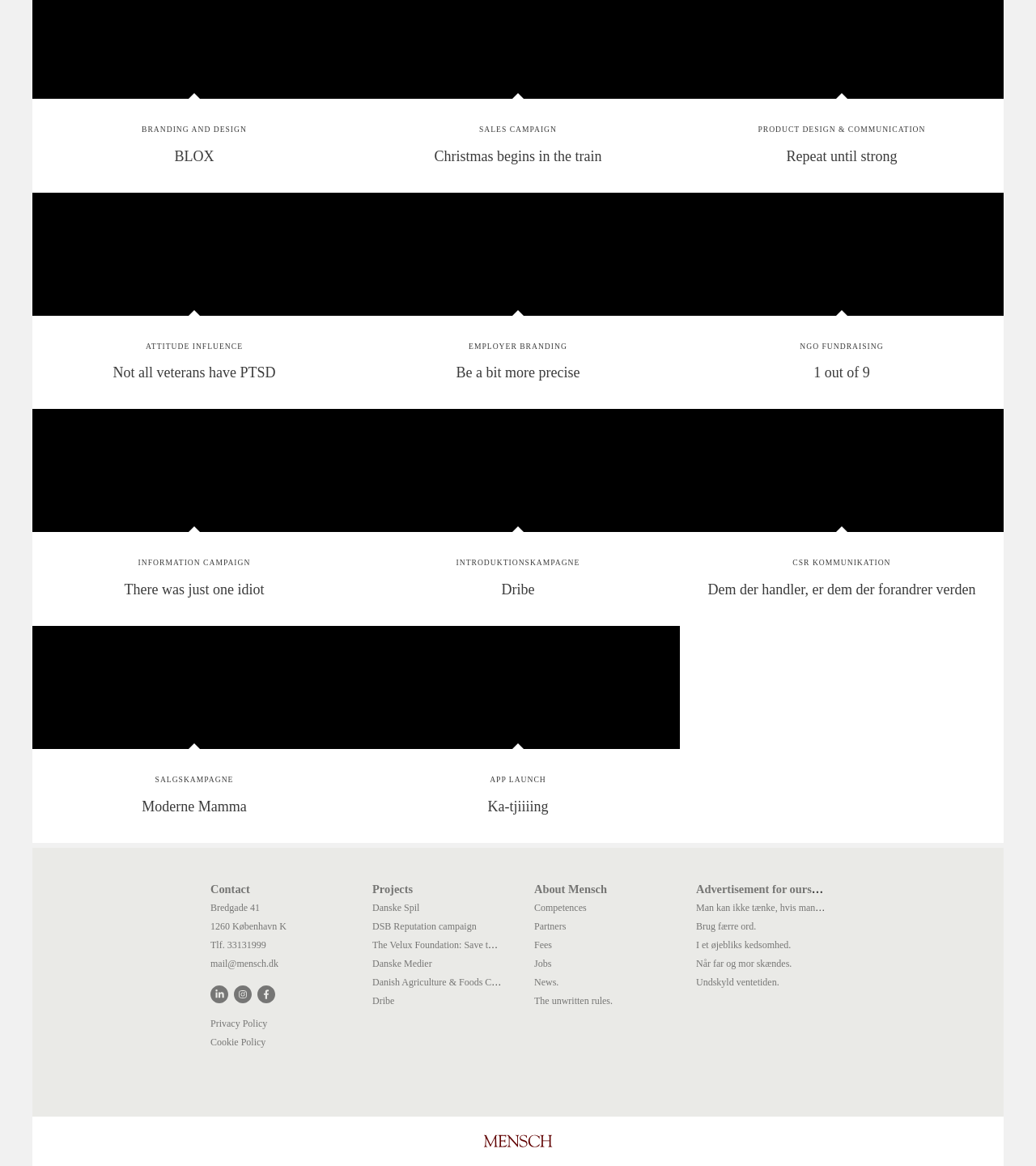Using the provided element description, identify the bounding box coordinates as (top-left x, top-left y, bottom-right x, bottom-right y). Ensure all values are between 0 and 1. Description: DSB Reputation campaign

[0.359, 0.79, 0.46, 0.8]